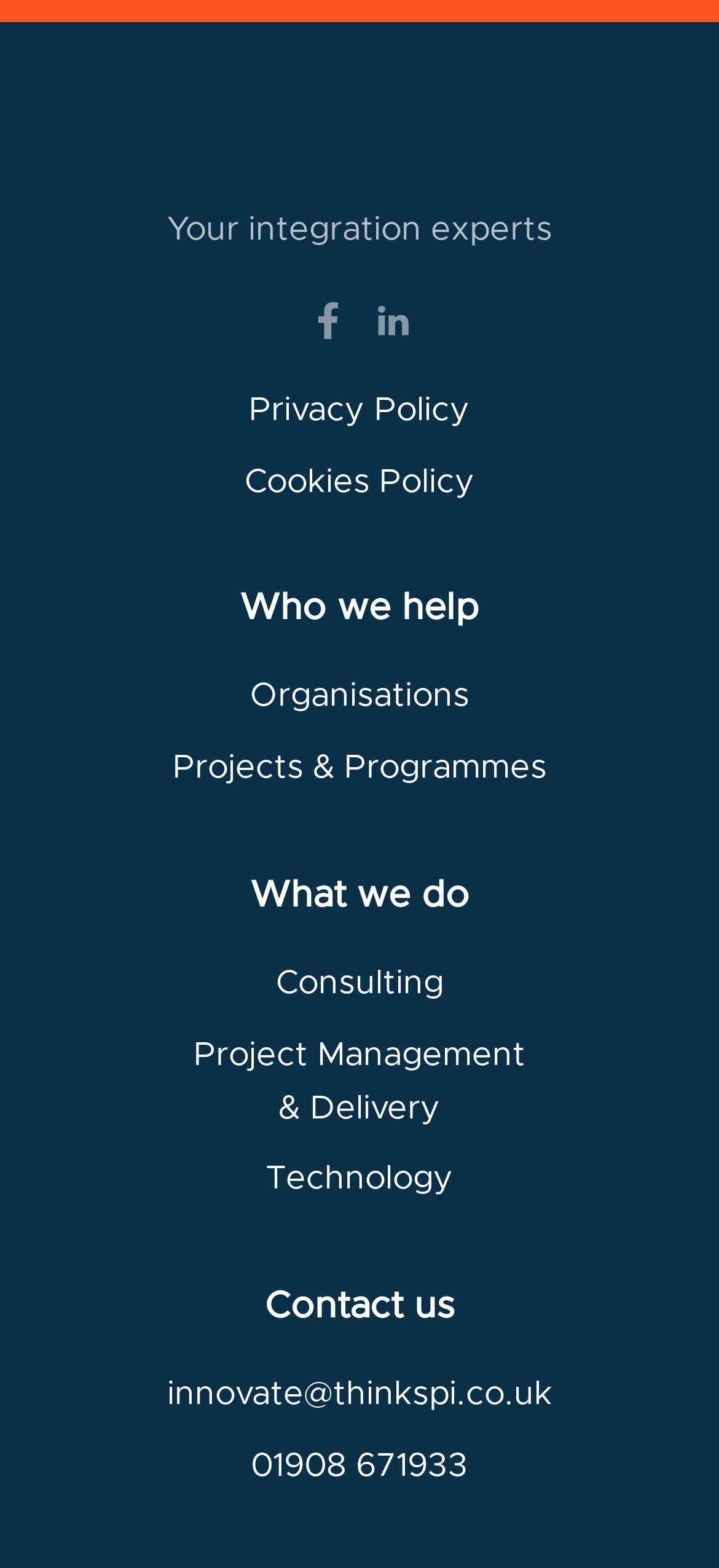Determine the bounding box coordinates of the UI element described by: "Project Management & Delivery".

[0.269, 0.662, 0.731, 0.717]